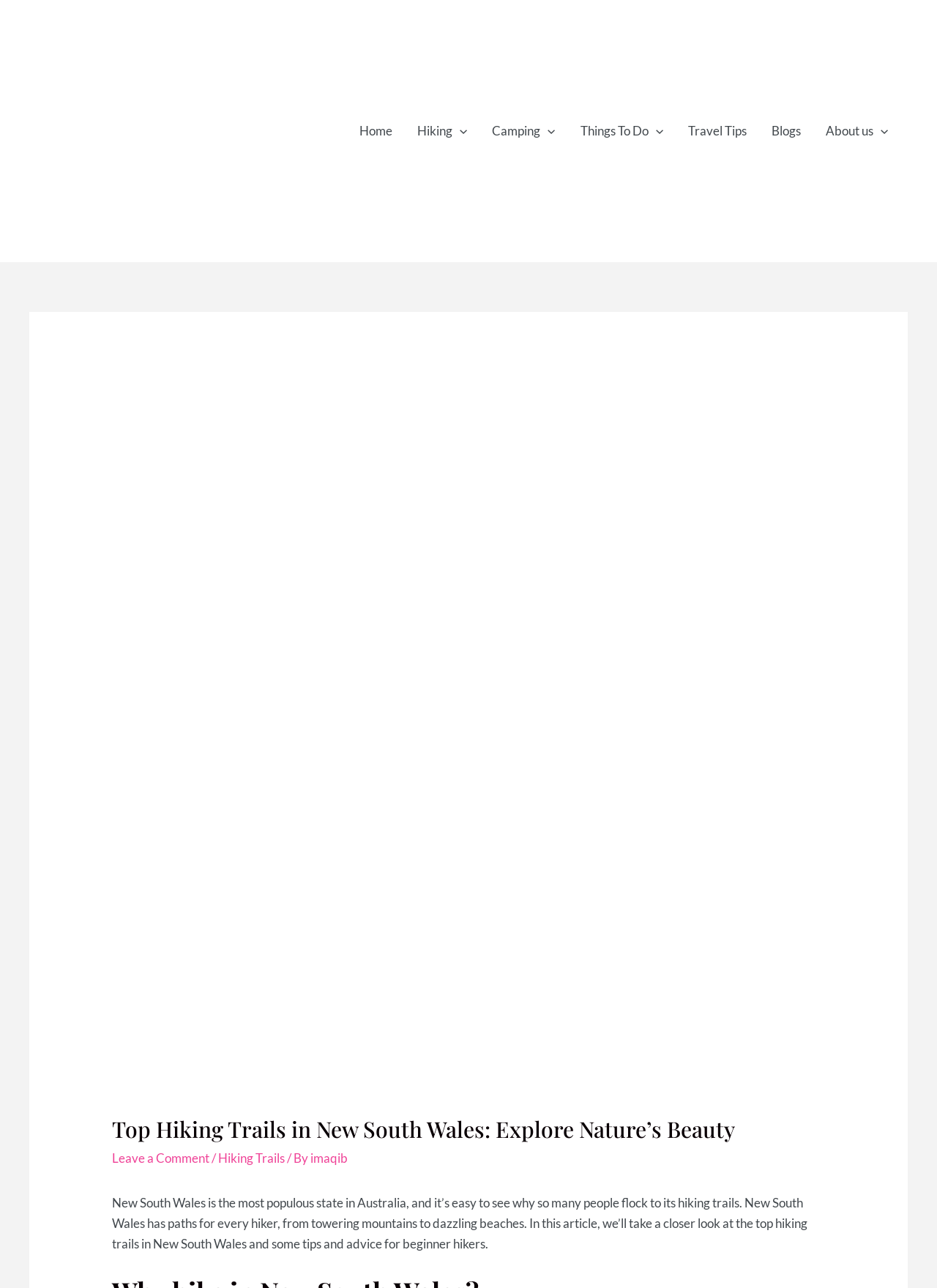What is the main topic of this webpage?
Please describe in detail the information shown in the image to answer the question.

Based on the webpage content, especially the heading 'Top Hiking Trails in New South Wales: Explore Nature’s Beauty' and the text 'New South Wales is the most populous state in Australia, and it’s easy to see why so many people flock to its hiking trails.', it is clear that the main topic of this webpage is about hiking trails in New South Wales.